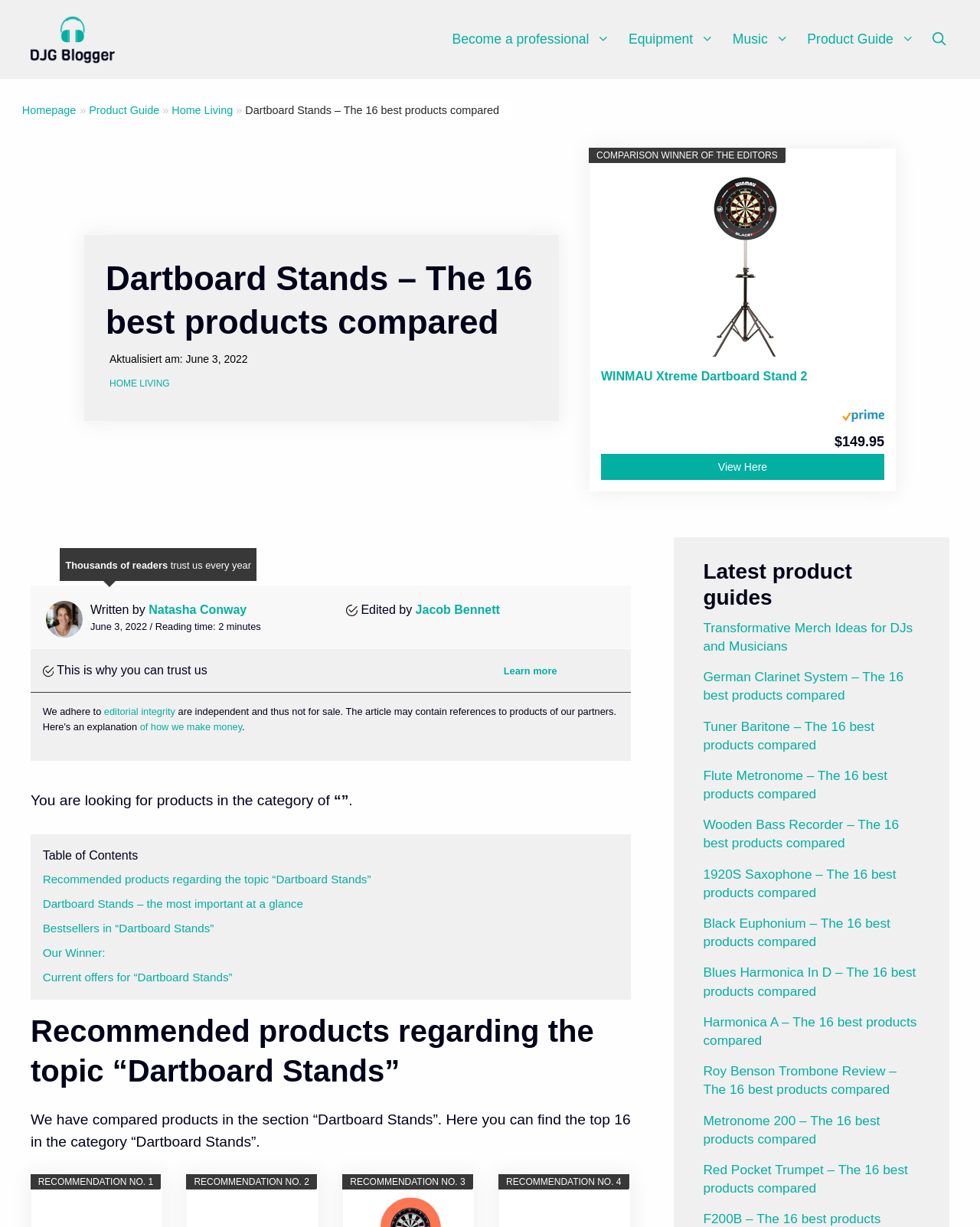Articulate a complete and detailed caption of the webpage elements.

This webpage is about "Dartboard Stands" and presents a comparison of the top 16 products in this category. At the top, there is a banner with the site's logo and a navigation menu with links to various sections, including "Become a professional", "Equipment", "Music", and "Product Guide". Below the banner, there is a link to the homepage and a breadcrumb trail showing the current category, "Dartboard Stands", which is a subcategory of "Home Living".

The main content area is divided into several sections. The first section displays a comparison winner, WINMAU Xtreme Dartboard Stand 2, with an image, price, and a "View Here" button. Below this section, there is a brief introduction to the website and its editorial integrity.

The next section is a table of contents with links to various topics related to "Dartboard Stands", including recommended products, bestsellers, and current offers. Following this section, there are 16 product recommendations, each with a heading and a brief description.

On the right side of the page, there is a complementary section with latest product guides, including articles about transformative merch ideas for DJs and musicians, German clarinet systems, tuner baritones, flute metronomes, and wooden bass recorders. Each article has a heading and a link to the full article.

Overall, the webpage is well-organized and easy to navigate, with clear headings and concise descriptions of the products and topics.